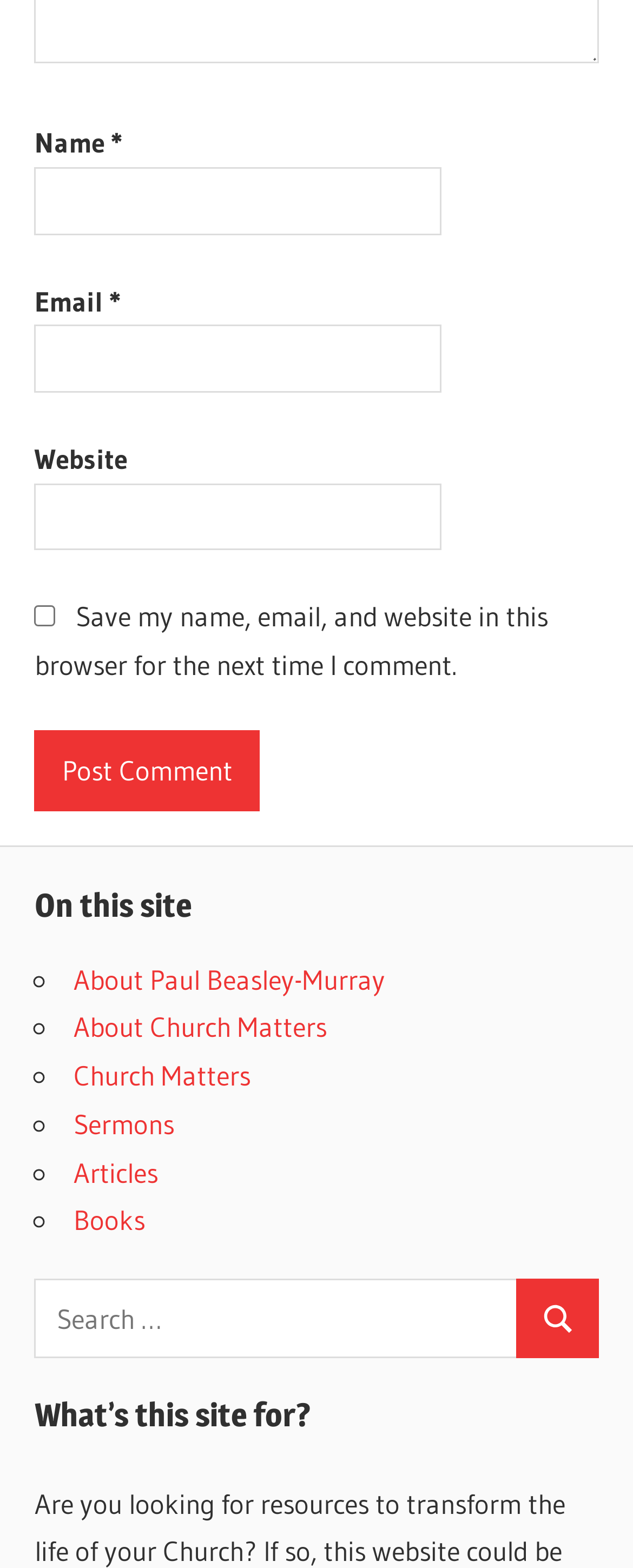Respond to the question with just a single word or phrase: 
How many links are there in the list?

5